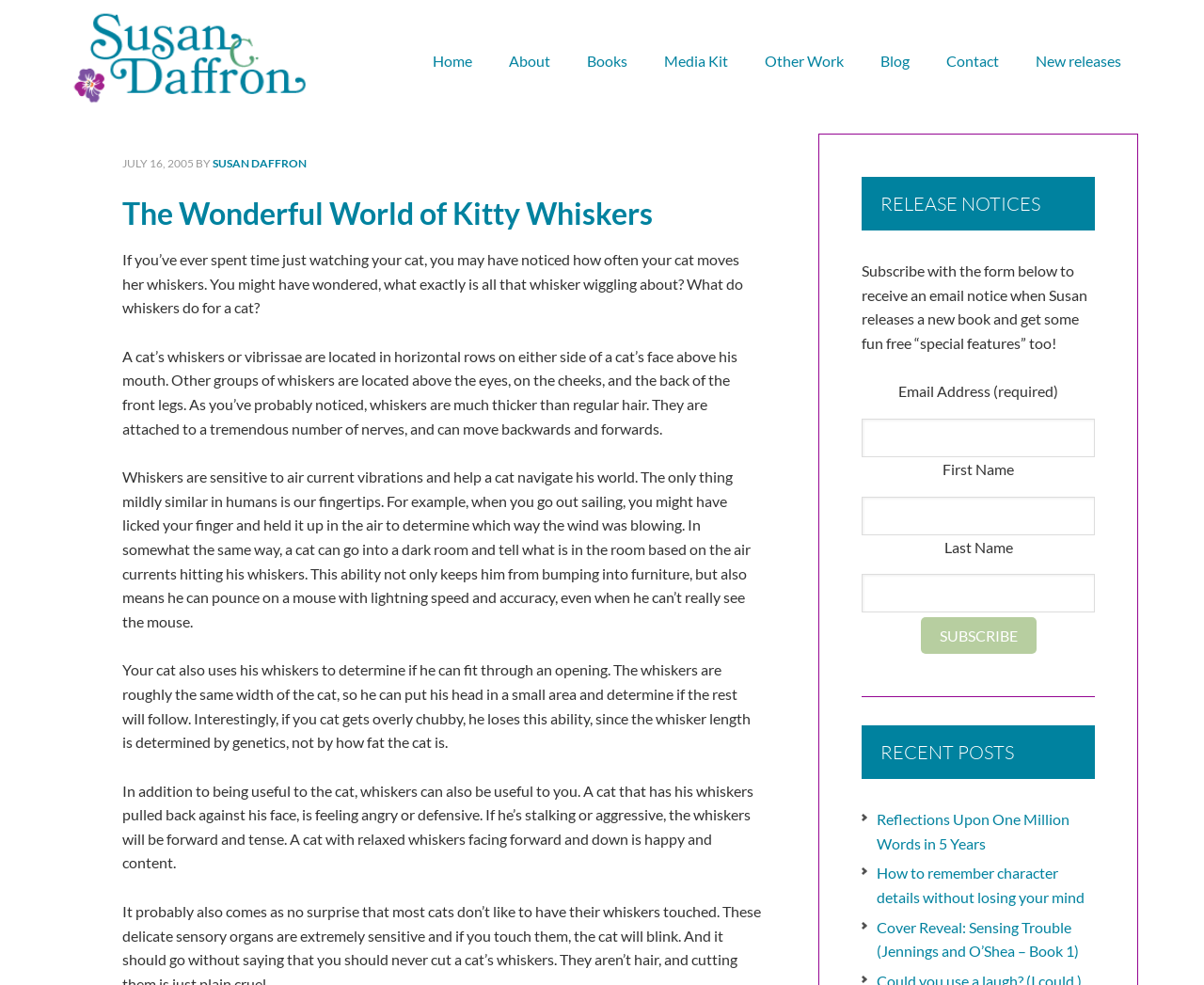Determine the bounding box coordinates of the section I need to click to execute the following instruction: "Read the blog post 'Reflections Upon One Million Words in 5 Years'". Provide the coordinates as four float numbers between 0 and 1, i.e., [left, top, right, bottom].

[0.728, 0.822, 0.888, 0.865]